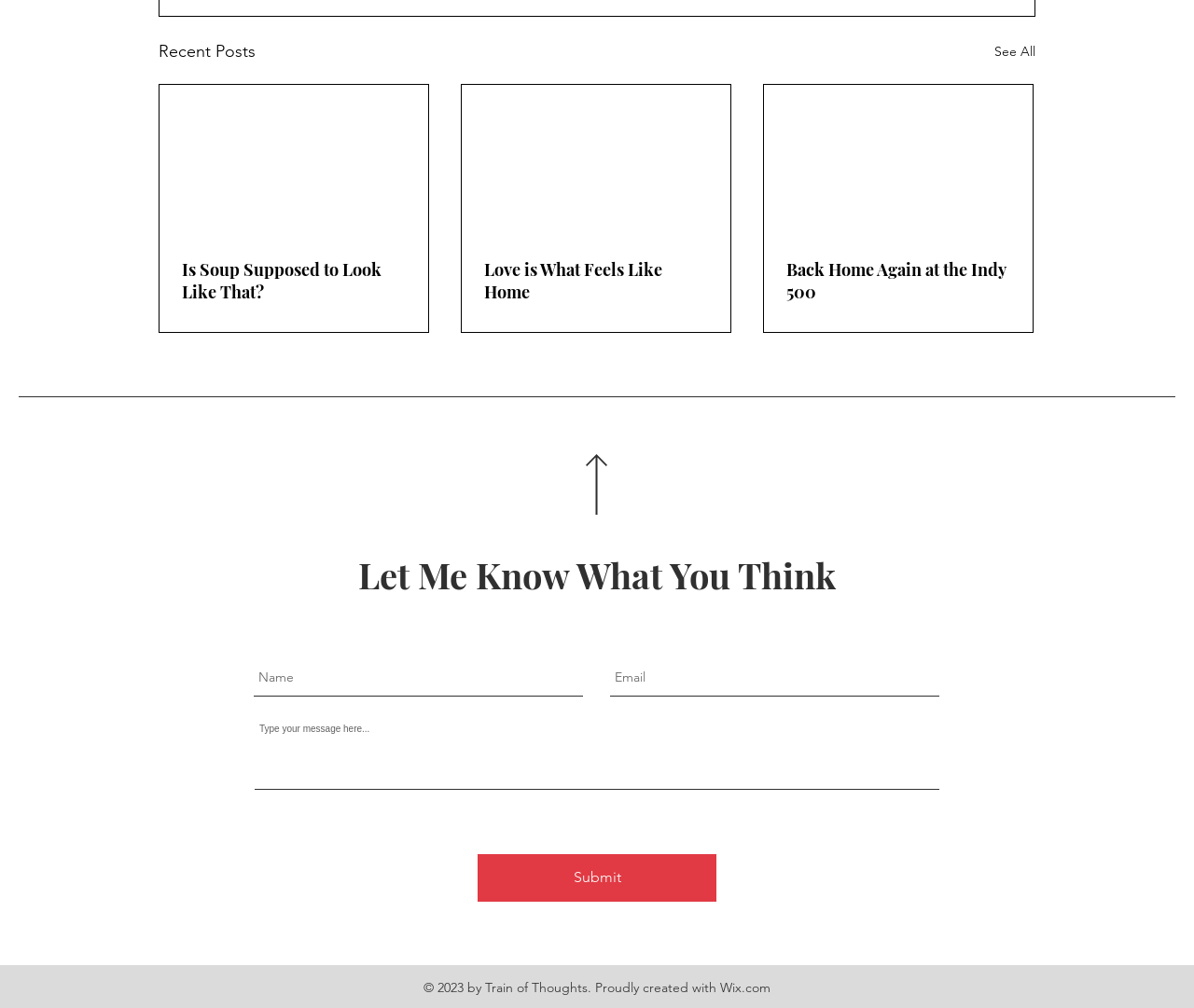Can you provide the bounding box coordinates for the element that should be clicked to implement the instruction: "Enter your name in the 'Name' field"?

[0.212, 0.654, 0.488, 0.691]